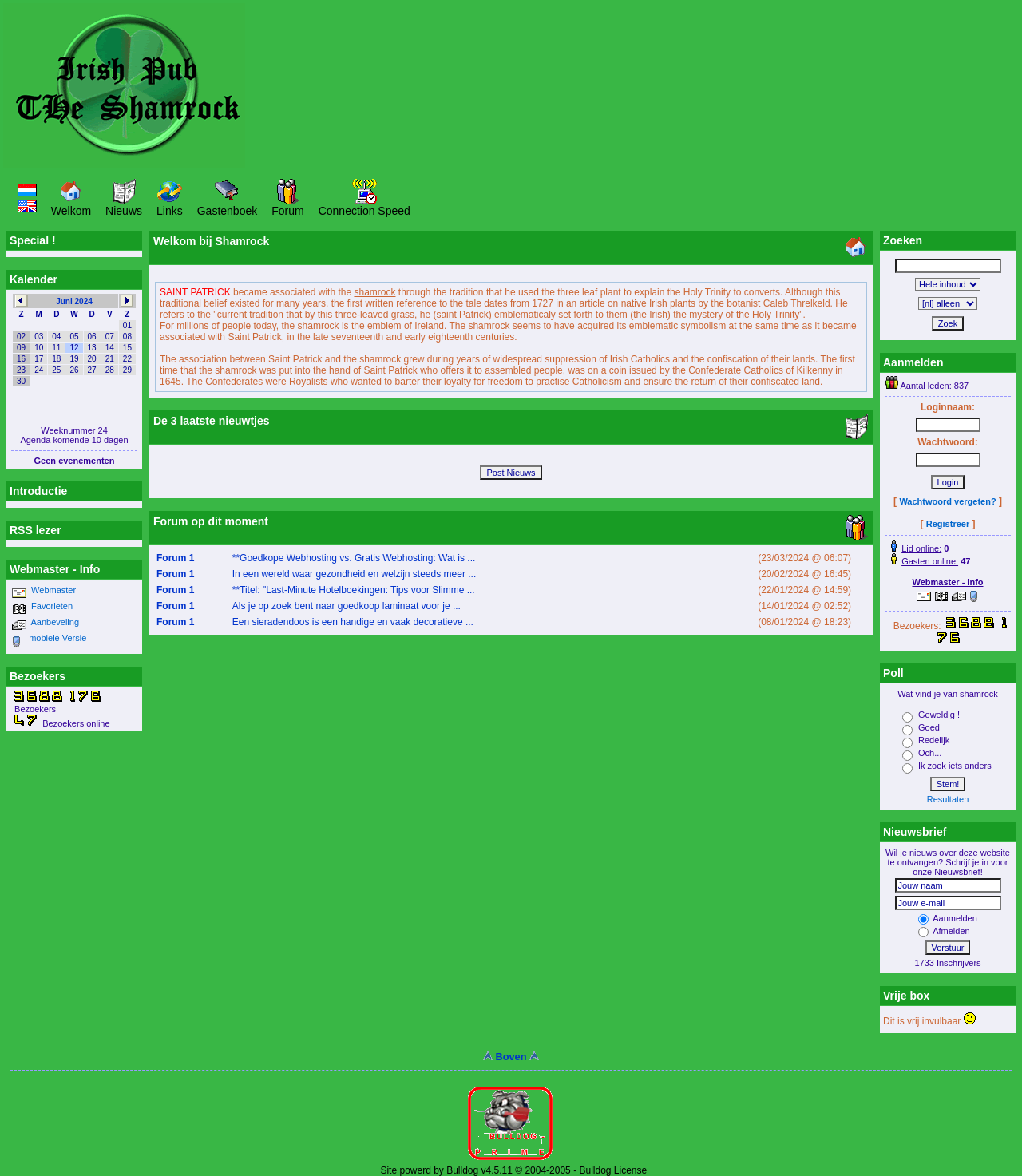Answer the question in a single word or phrase:
What is the name of the website?

Shamrock